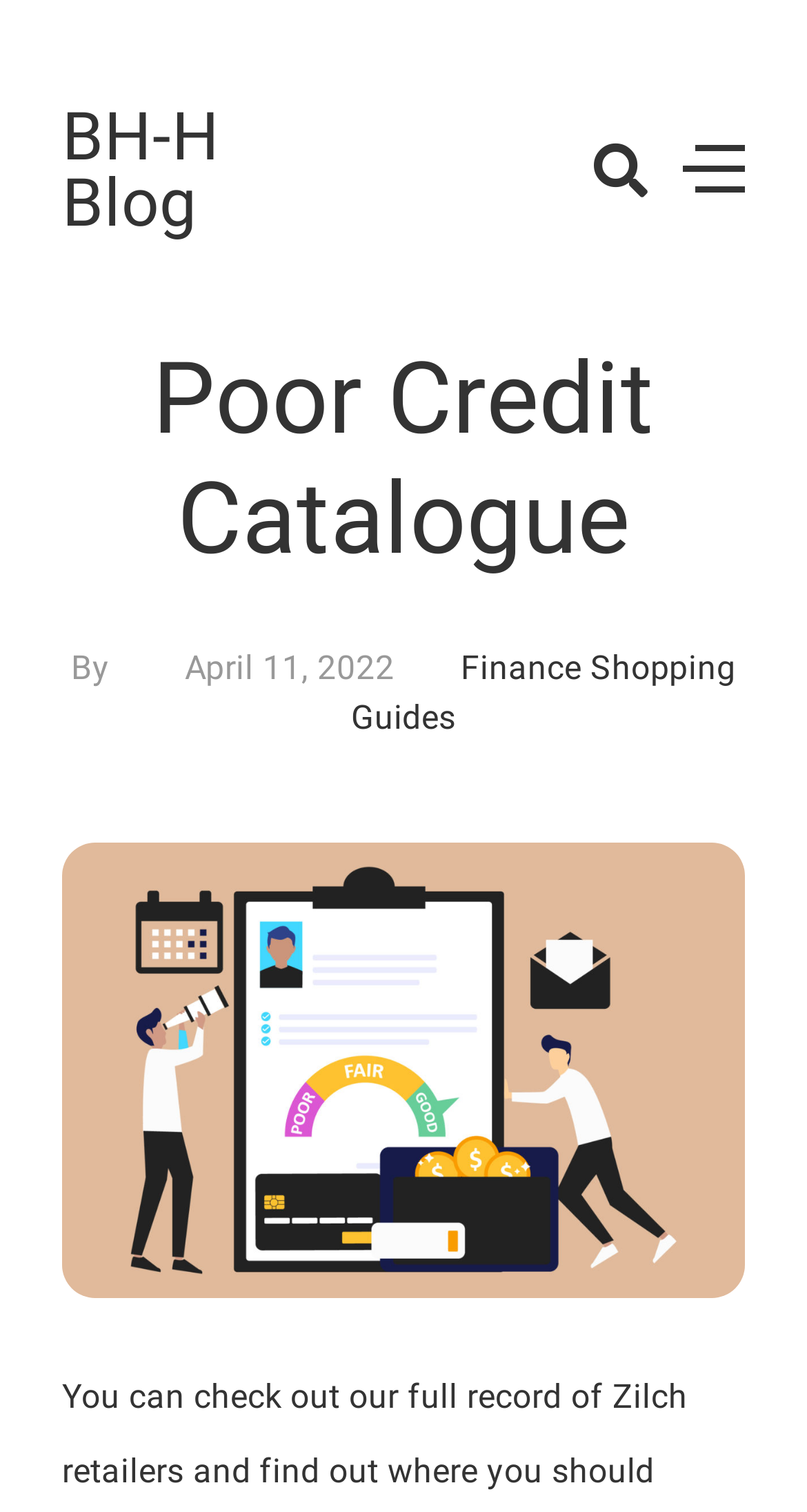Determine the bounding box coordinates for the UI element described. Format the coordinates as (top-left x, top-left y, bottom-right x, bottom-right y) and ensure all values are between 0 and 1. Element description: BH-H Blog

[0.077, 0.064, 0.273, 0.16]